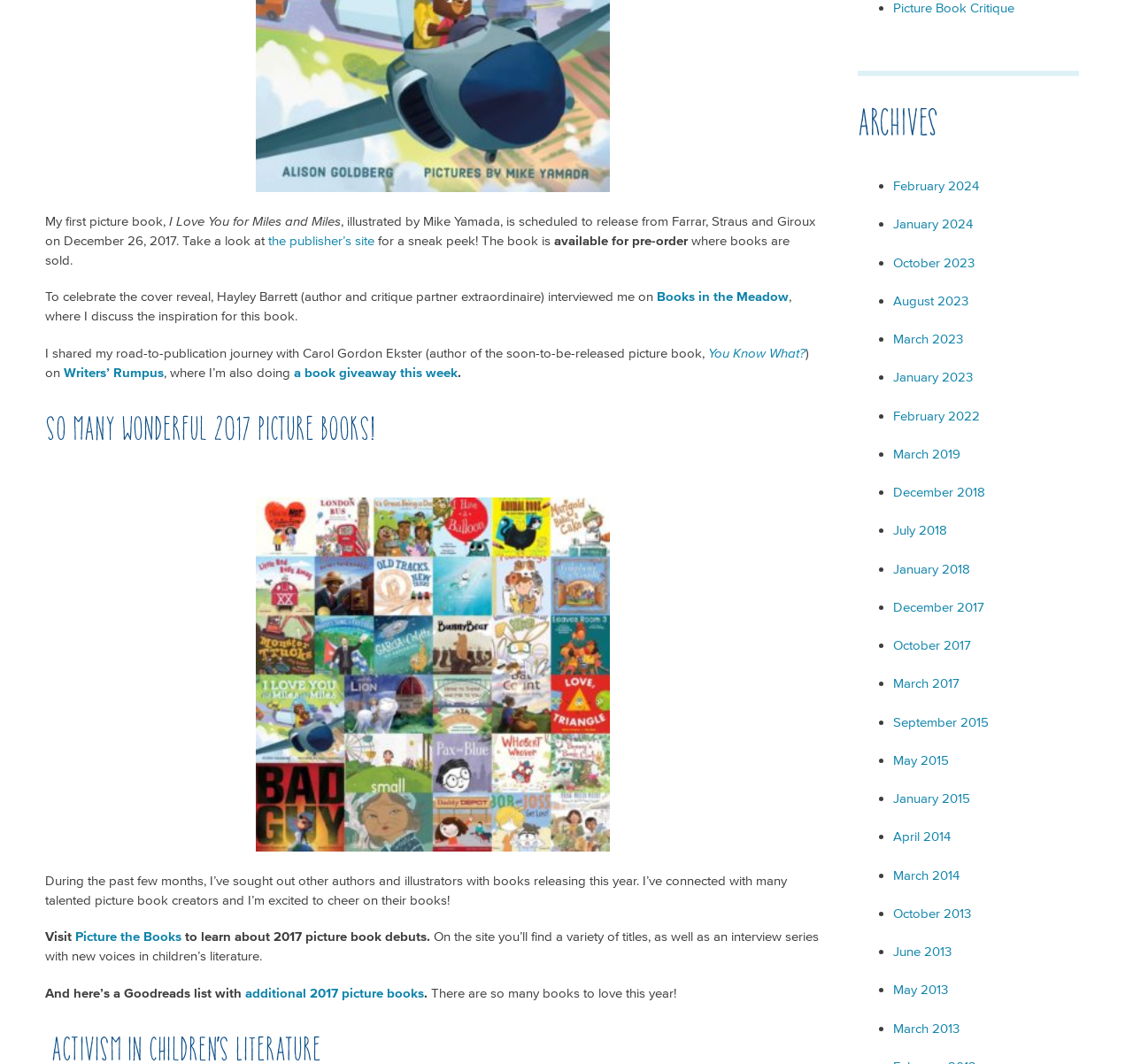Locate the UI element described by CLIPS (film) and provide its bounding box coordinates. Use the format (top-left x, top-left y, bottom-right x, bottom-right y) with all values as floating point numbers between 0 and 1.

None